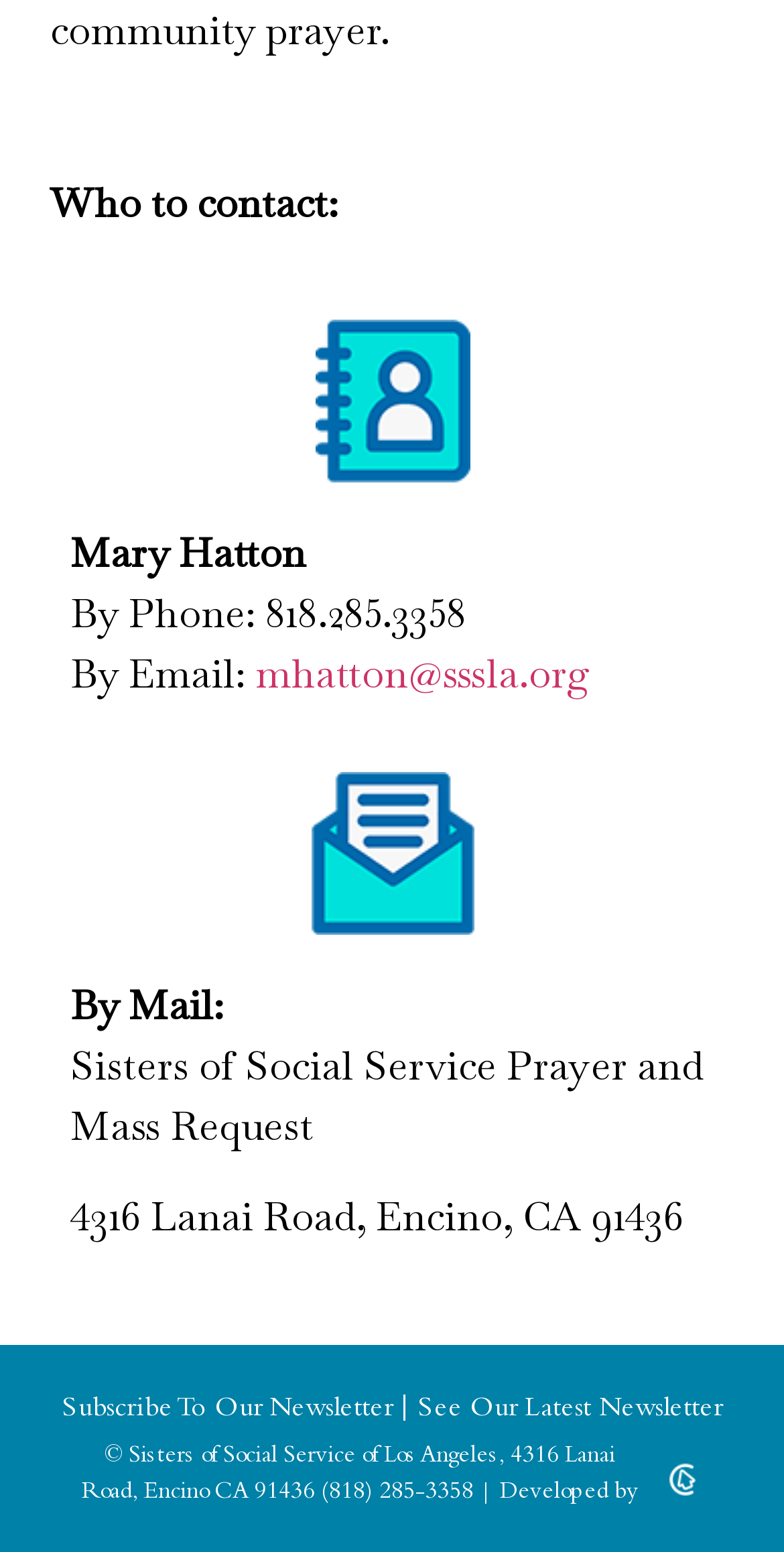Using the element description: "See Our Latest Newsletter", determine the bounding box coordinates for the specified UI element. The coordinates should be four float numbers between 0 and 1, [left, top, right, bottom].

[0.533, 0.901, 0.921, 0.919]